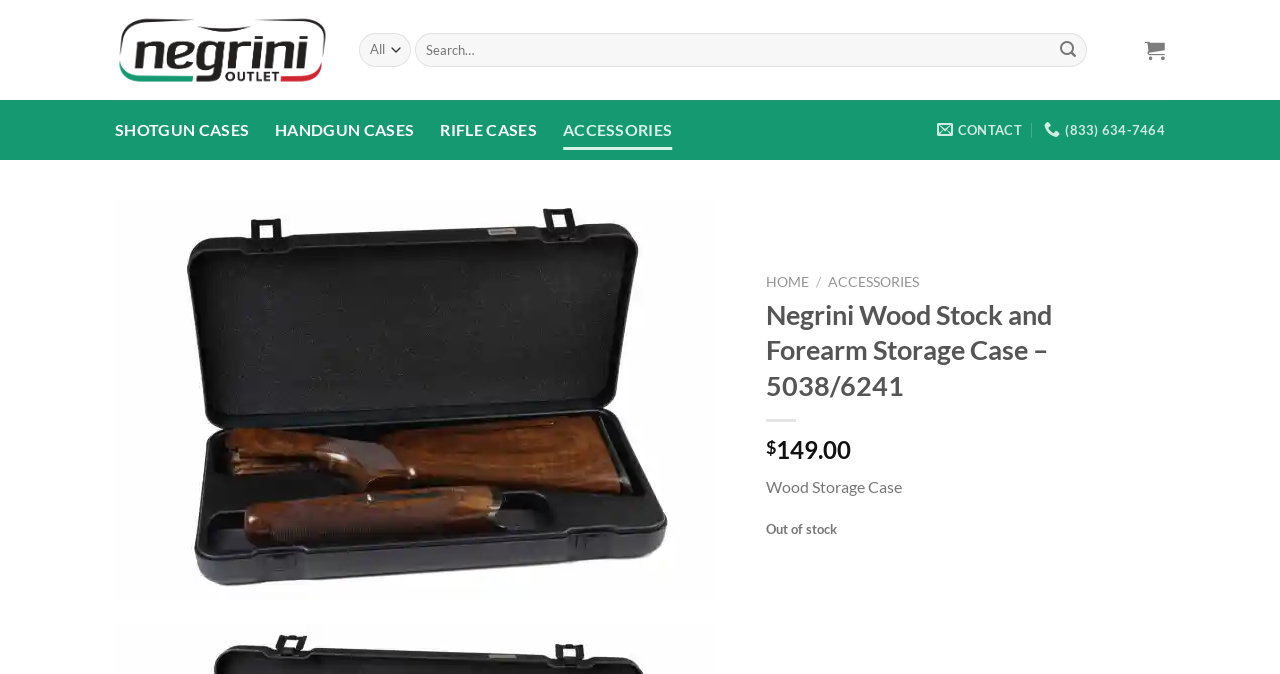What is the price of the product?
Using the details from the image, give an elaborate explanation to answer the question.

I found the answer by looking at the static text elements on the webpage, which display the price of the product. The price is shown as '$' followed by '149.00'.